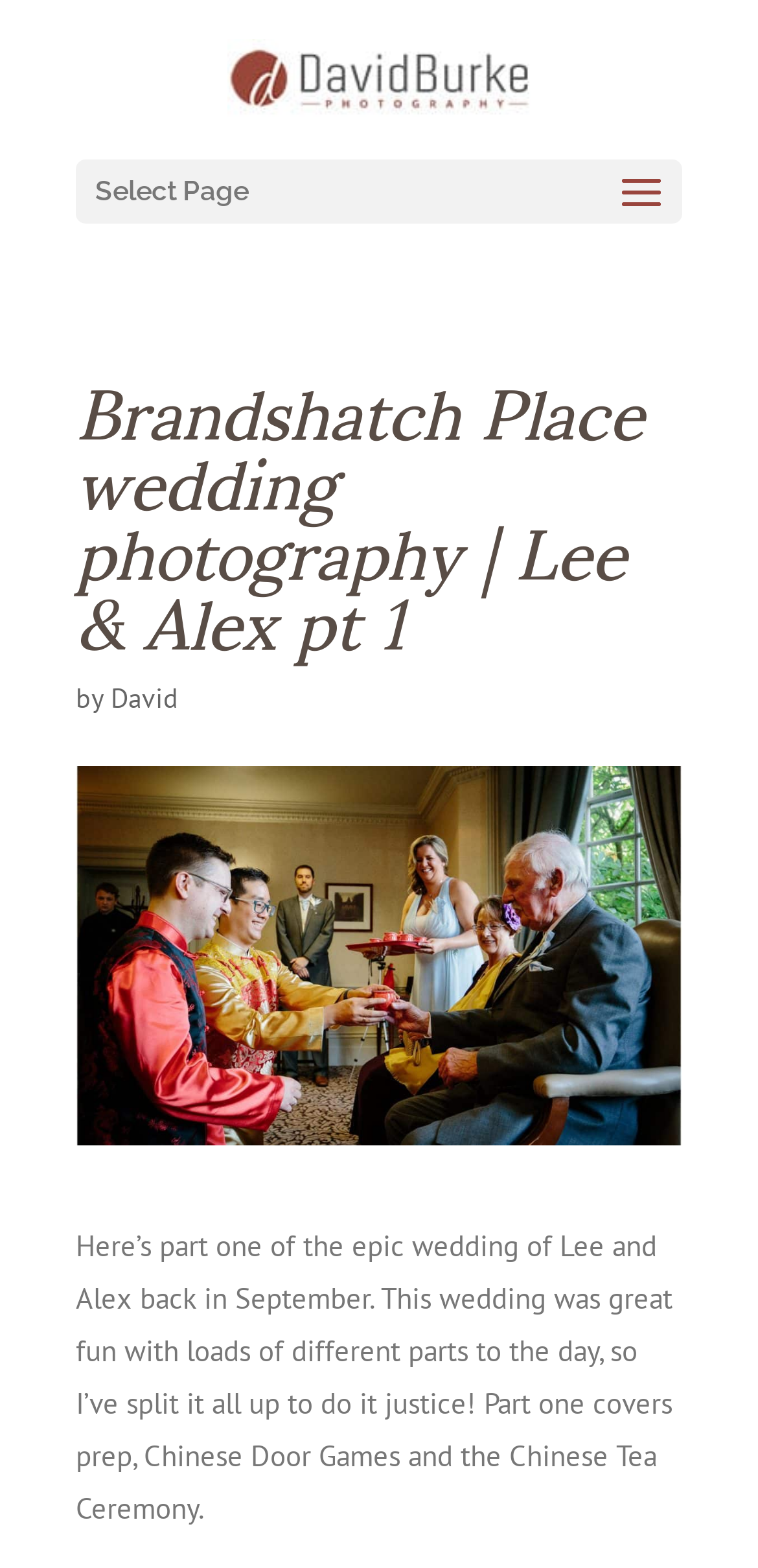Locate the bounding box of the UI element defined by this description: "David". The coordinates should be given as four float numbers between 0 and 1, formatted as [left, top, right, bottom].

[0.146, 0.434, 0.236, 0.456]